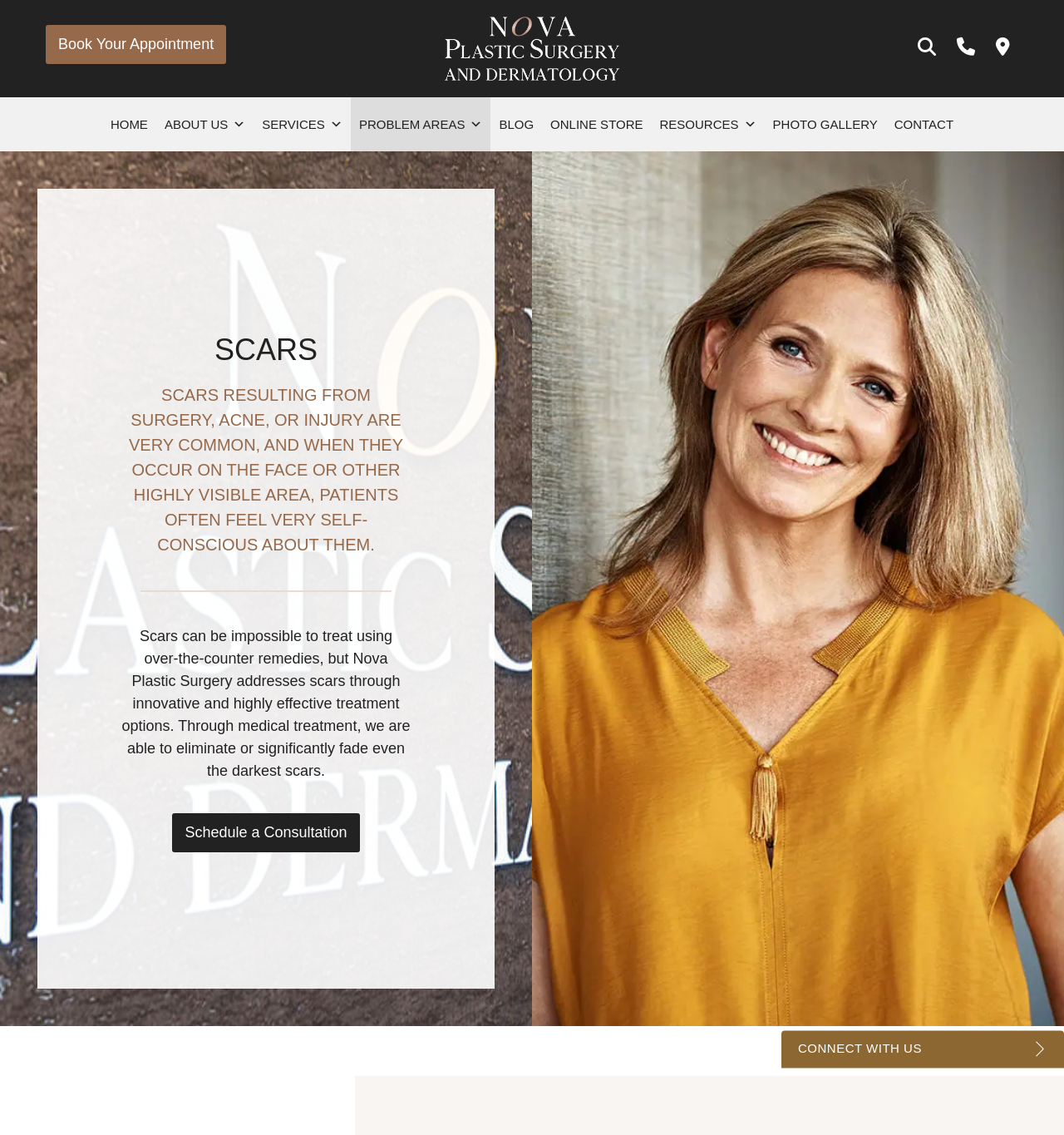Based on the element description, predict the bounding box coordinates (top-left x, top-left y, bottom-right x, bottom-right y) for the UI element in the screenshot: Connect With Us

[0.734, 0.908, 1.0, 0.941]